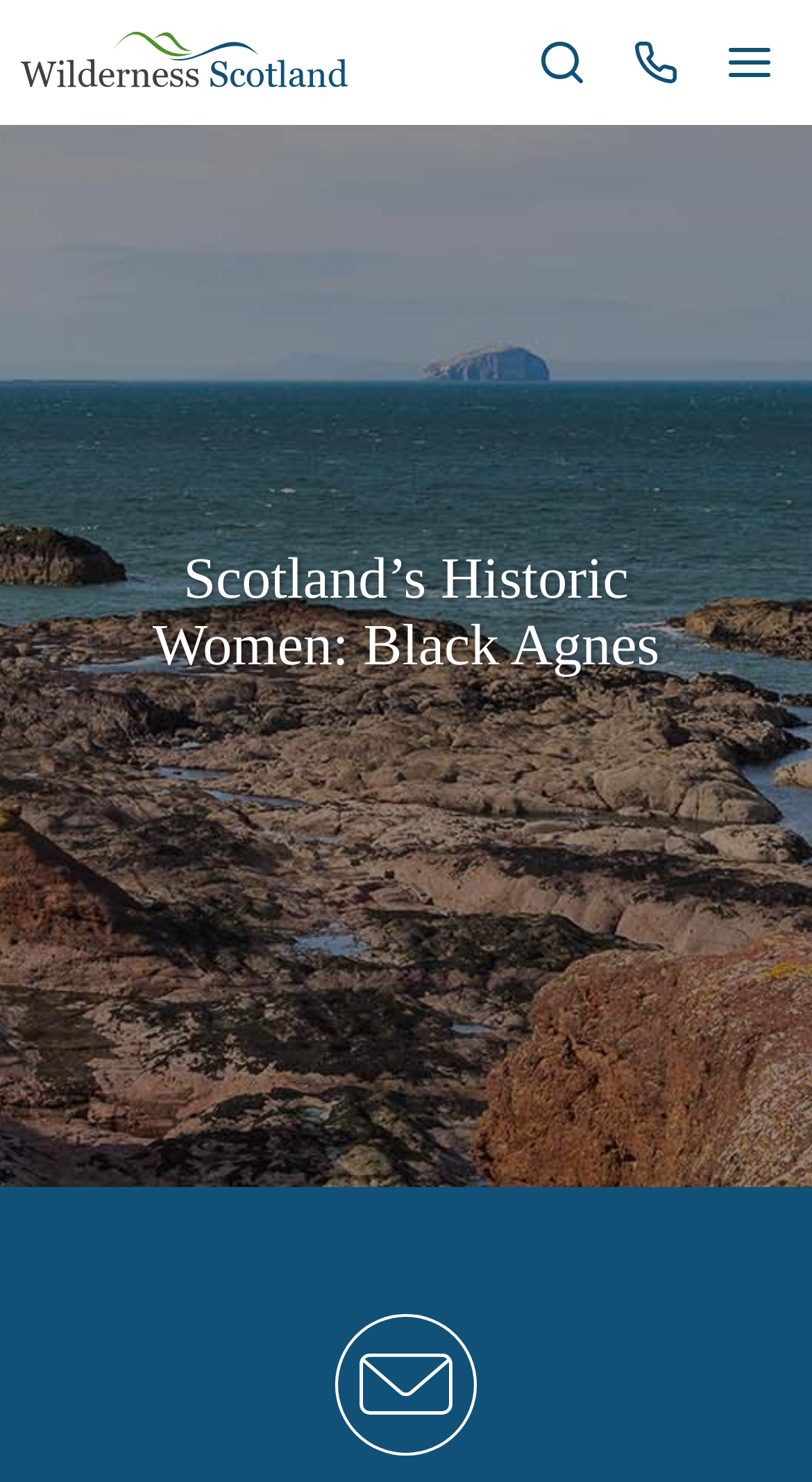Find the headline of the webpage and generate its text content.

Scotland’s Historic Women: Black Agnes